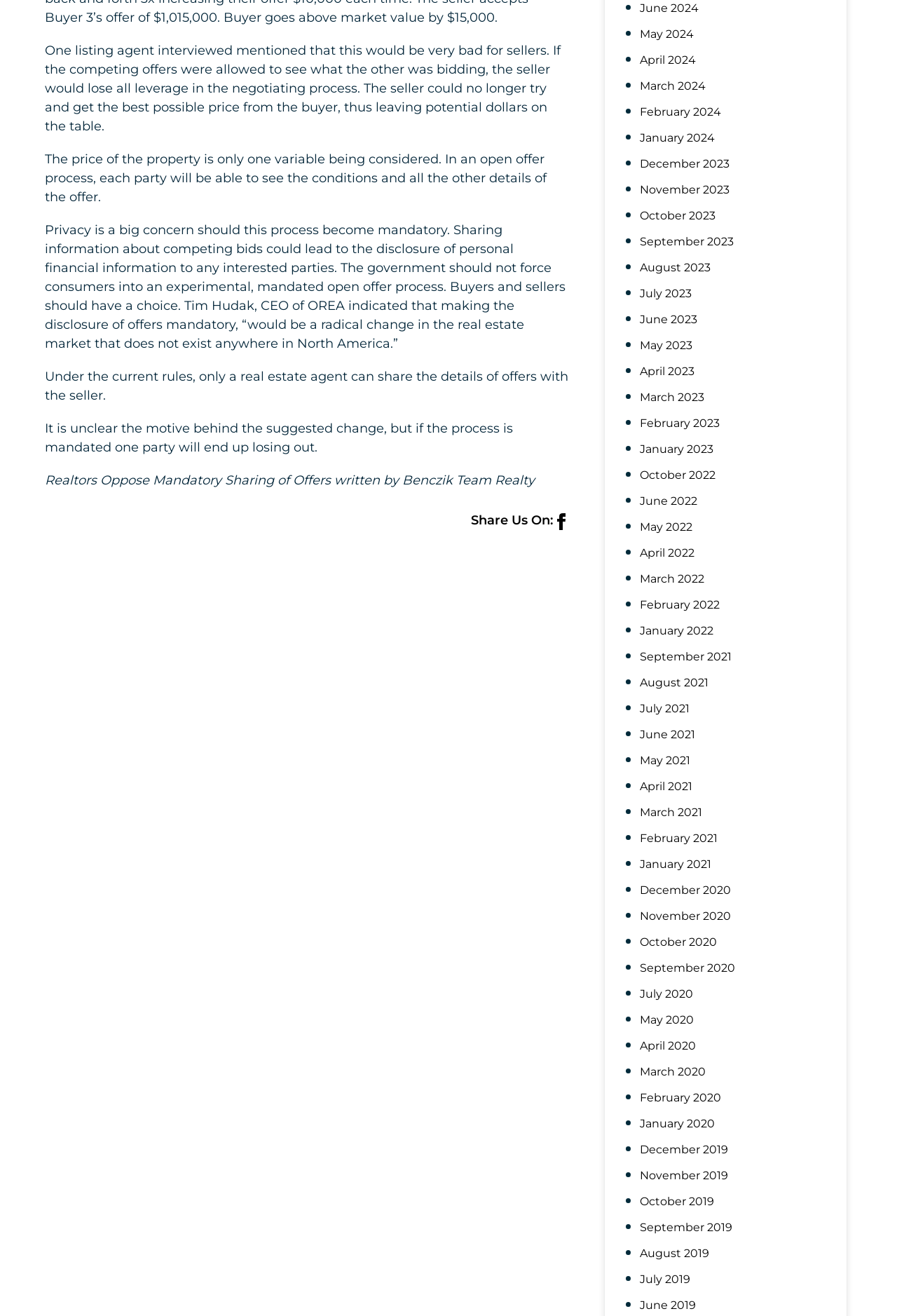Who is the CEO of OREA?
Utilize the information in the image to give a detailed answer to the question.

In the article, it is mentioned that Tim Hudak, CEO of OREA, indicated that making the disclosure of offers mandatory would be a radical change in the real estate market.